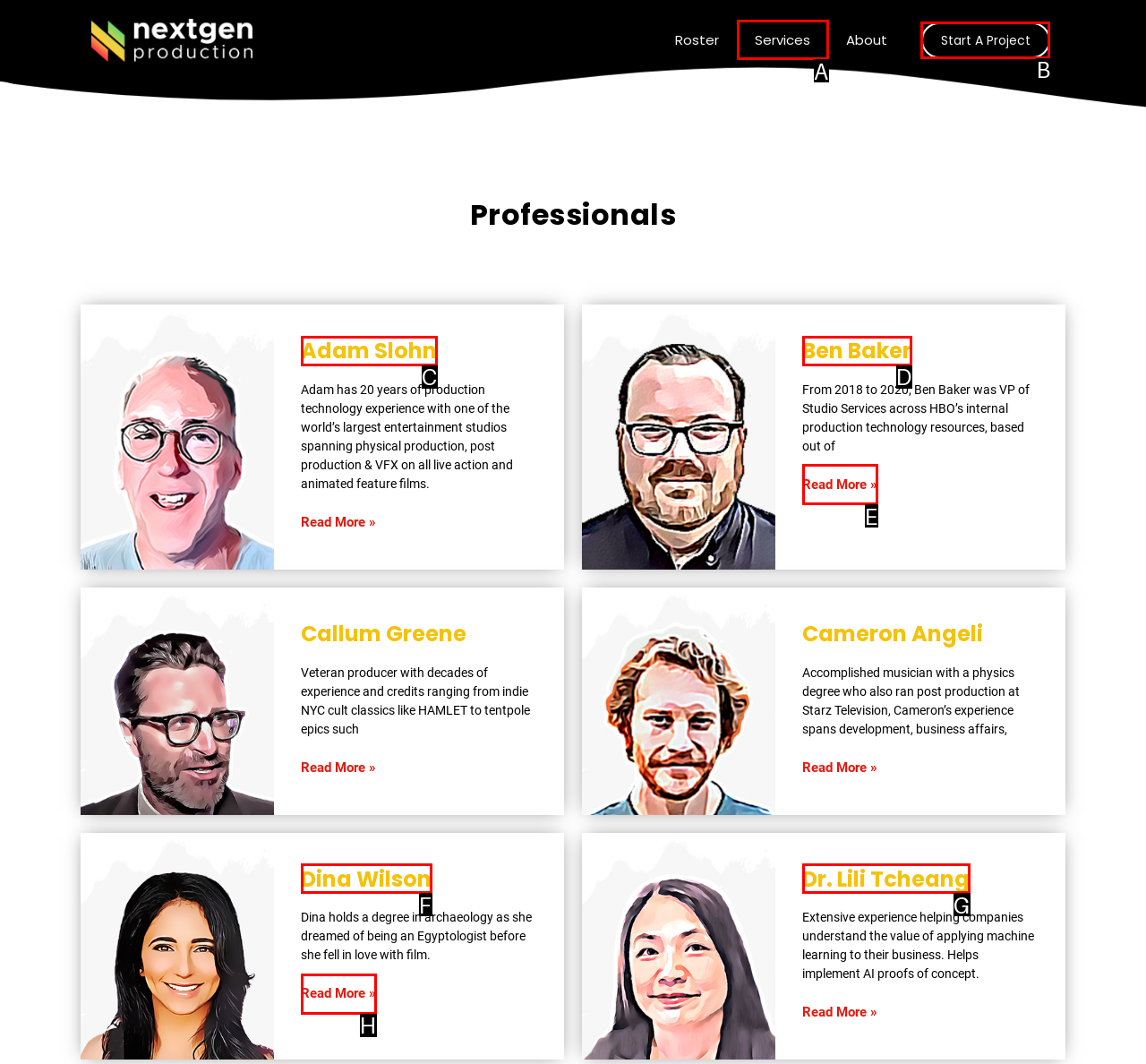Tell me the letter of the UI element to click in order to accomplish the following task: Explore the services offered
Answer with the letter of the chosen option from the given choices directly.

A